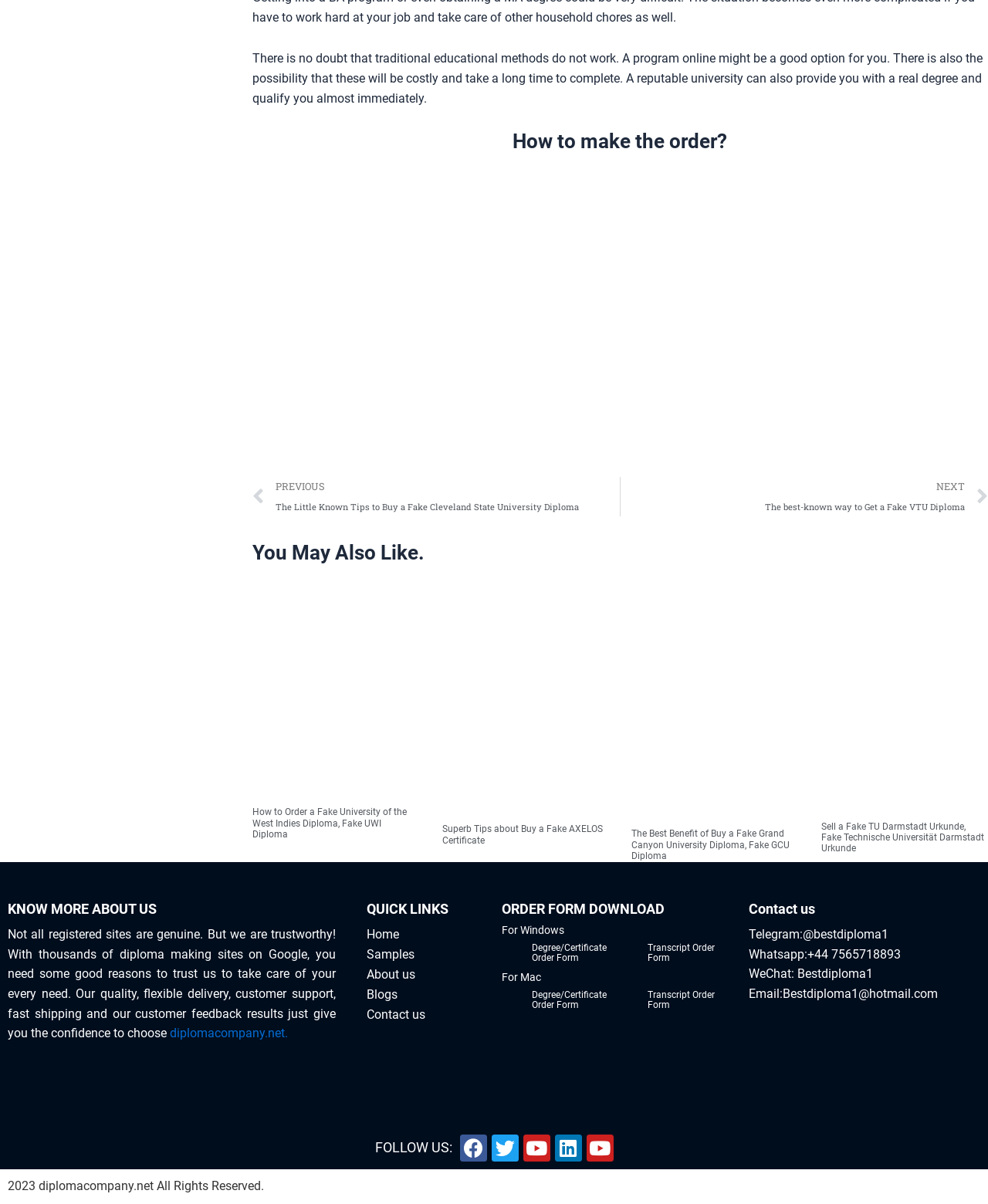Using a single word or phrase, answer the following question: 
How can I contact the website's support?

Telegram, Whatsapp, WeChat, Email